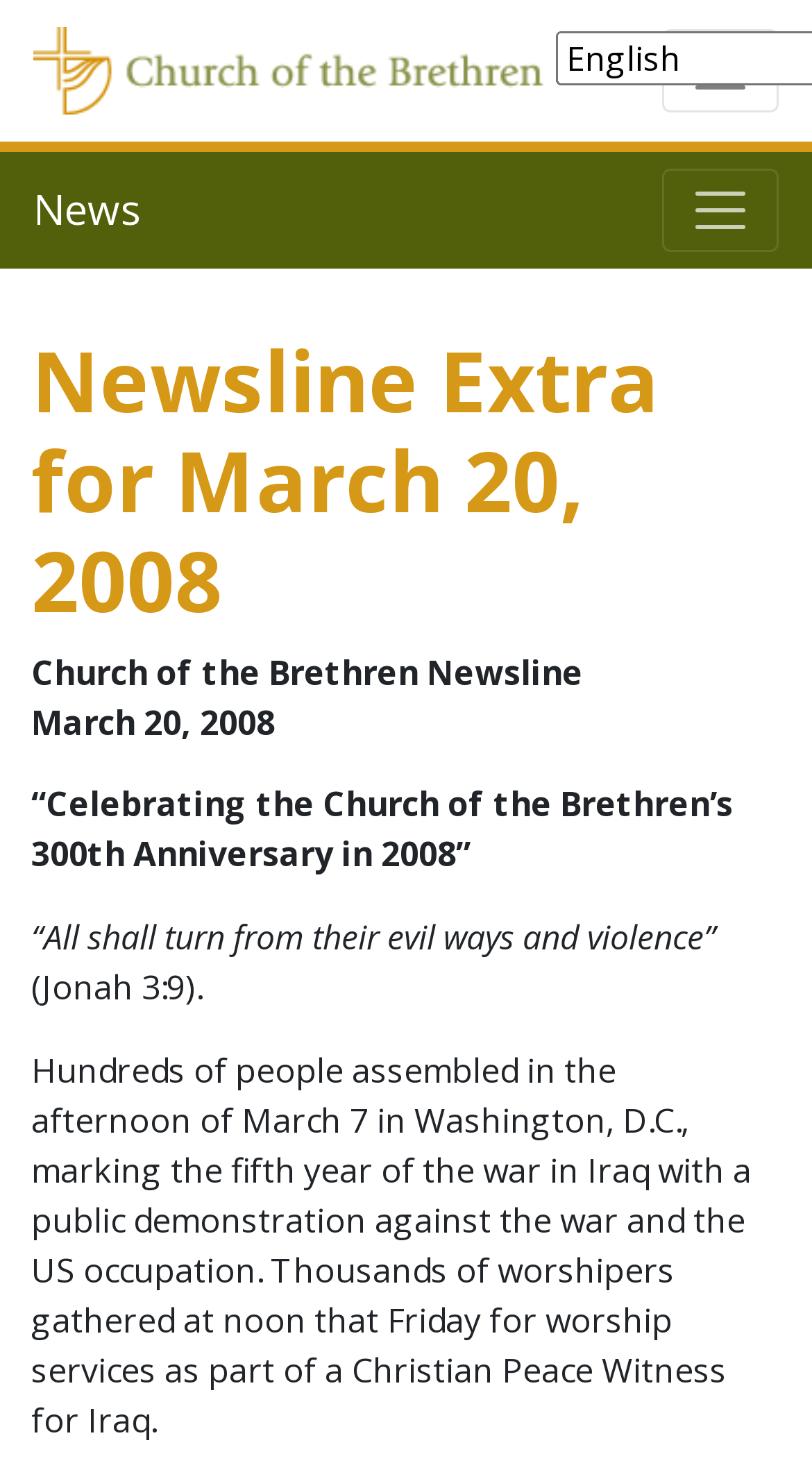Using the information in the image, give a comprehensive answer to the question: 
What is the theme of the anniversary?

I found the answer by looking at the StaticText element with the text '“Celebrating the Church of the Brethren’s 300th Anniversary in 2008”' which clearly states the theme of the anniversary.